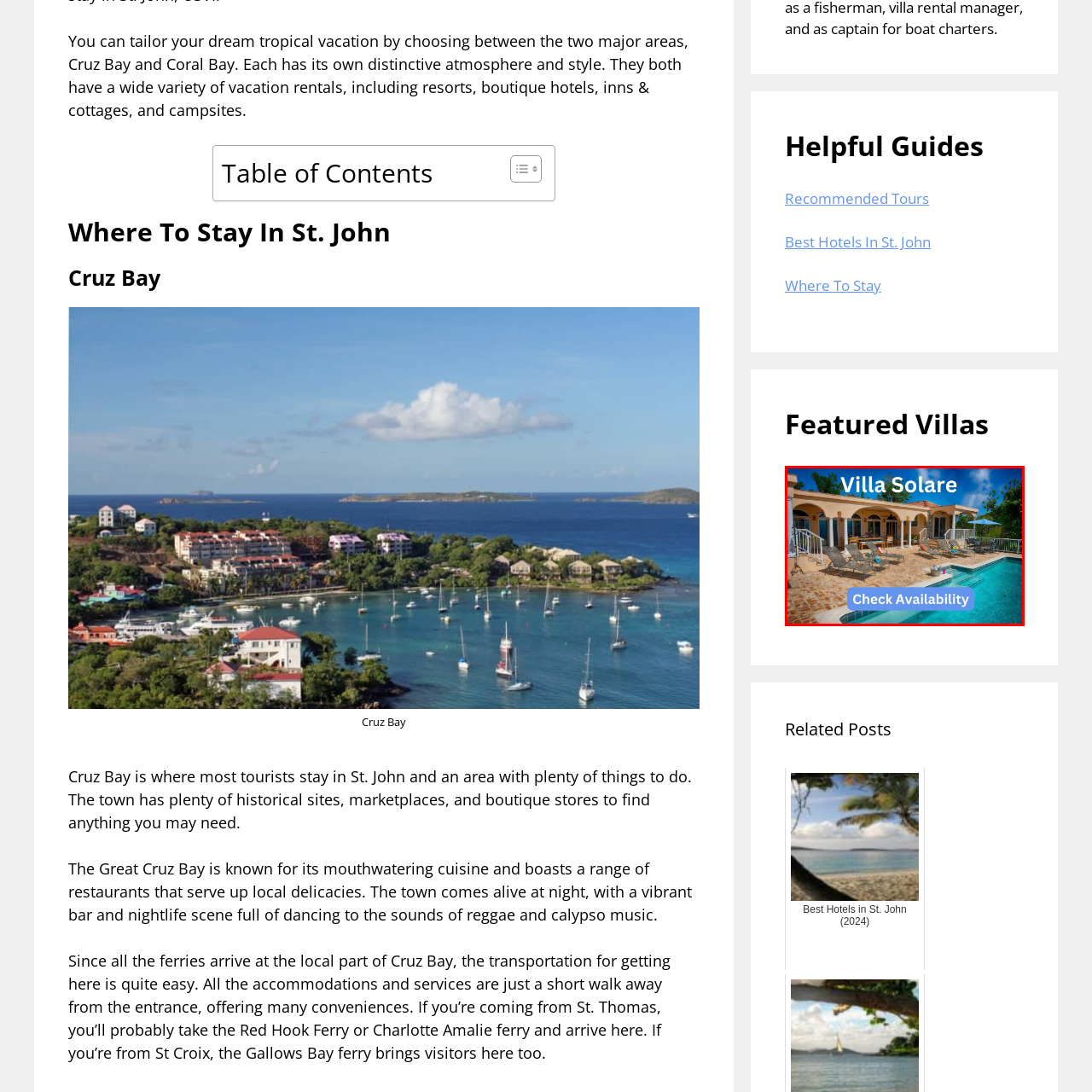Detail the features and elements seen in the red-circled portion of the image.

The image showcases Villa Solare, an inviting vacation rental that epitomizes tropical paradise. Nestled in a vibrant setting, this villa features an expansive patio with comfortable lounge chairs positioned near a shimmering pool, perfect for soaking up the sun. The architecture reflects a charming Caribbean style, complemented by lush greenery surrounding the property. Above the pristine pool, a shaded area with an umbrella invites guests to enjoy the outdoors in comfort. Prominently displayed in the image is a call to action, encouraging potential visitors to "Check Availability," highlighting its desirability as a prime accommodation choice. This appealing scene makes Villa Solare a perfect getaway for travelers seeking relaxation and adventure in a stunning tropical locale.